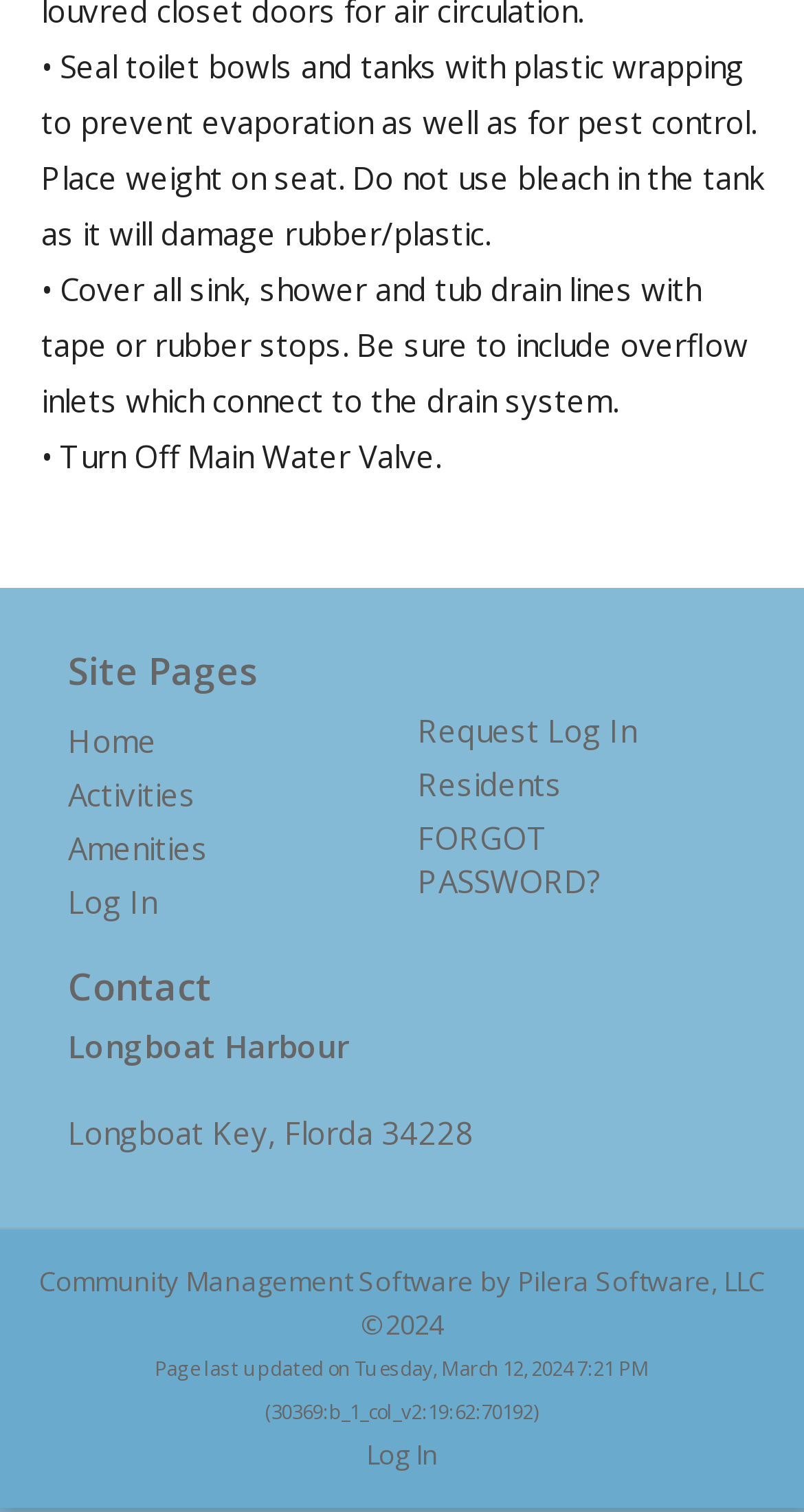Locate the bounding box coordinates of the area where you should click to accomplish the instruction: "Click on Residents".

[0.519, 0.505, 0.699, 0.532]